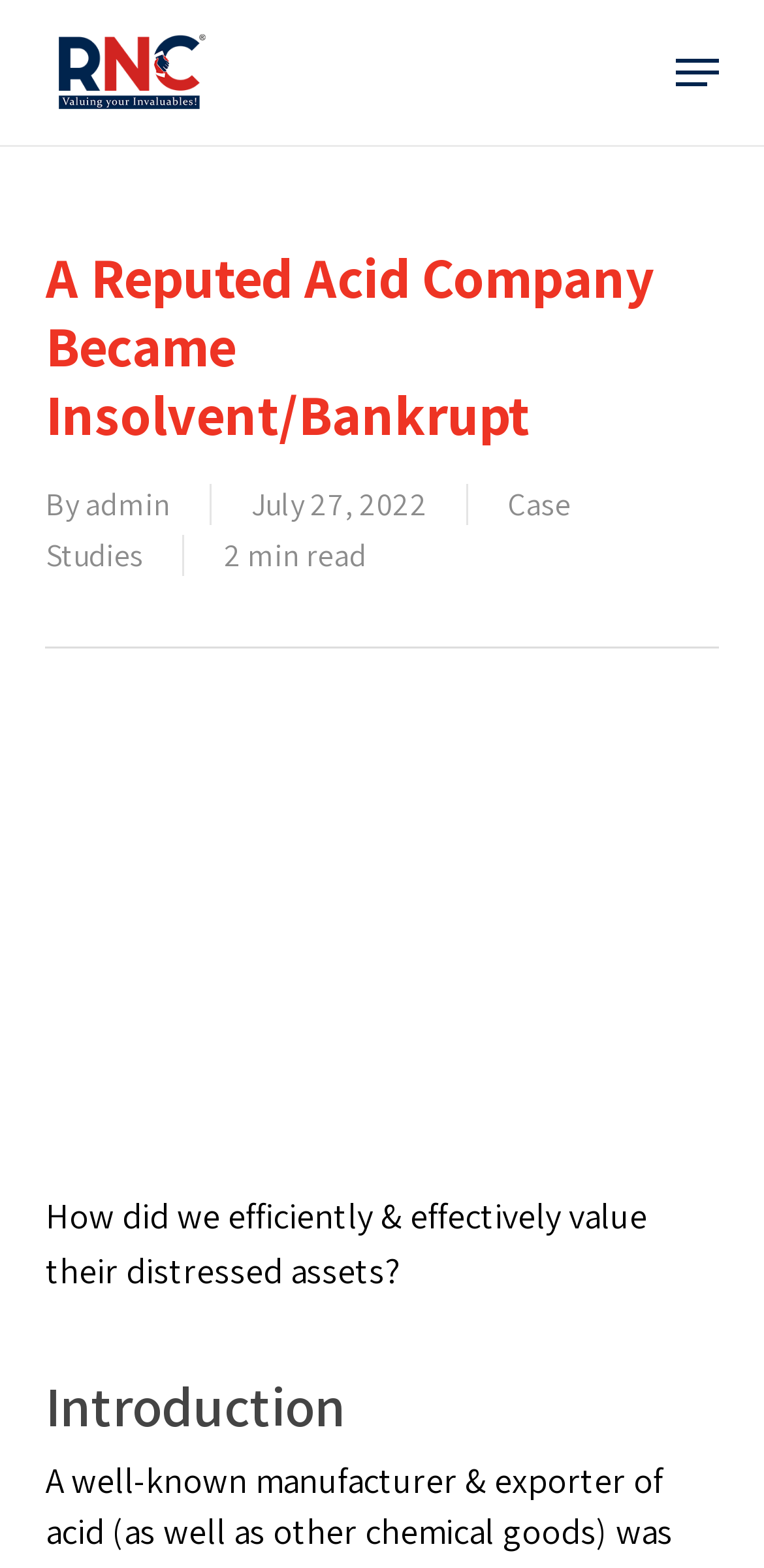Provide an in-depth description of the elements and layout of the webpage.

The webpage appears to be a case study about a reputed acid company that became insolvent or bankrupt. At the top left of the page, there is a logo or image of "RNC" with a link to the same. Next to it, there is a heading that reads "A Reputed Acid Company Became Insolvent/Bankrupt". 

Below the heading, there is a section with the author's name "admin" and the date "July 27, 2022". On the right side of this section, there is a link to "Case Studies" and a text indicating that the article takes "2 min read". 

Further down, there is a large image related to the acid company becoming bankrupt. Below the image, there is a paragraph of text that asks "How did we efficiently & effectively value their distressed assets?" 

Finally, there is a heading that reads "Introduction", which likely marks the beginning of the case study. At the top right of the page, there is a navigation menu button that is not expanded by default.